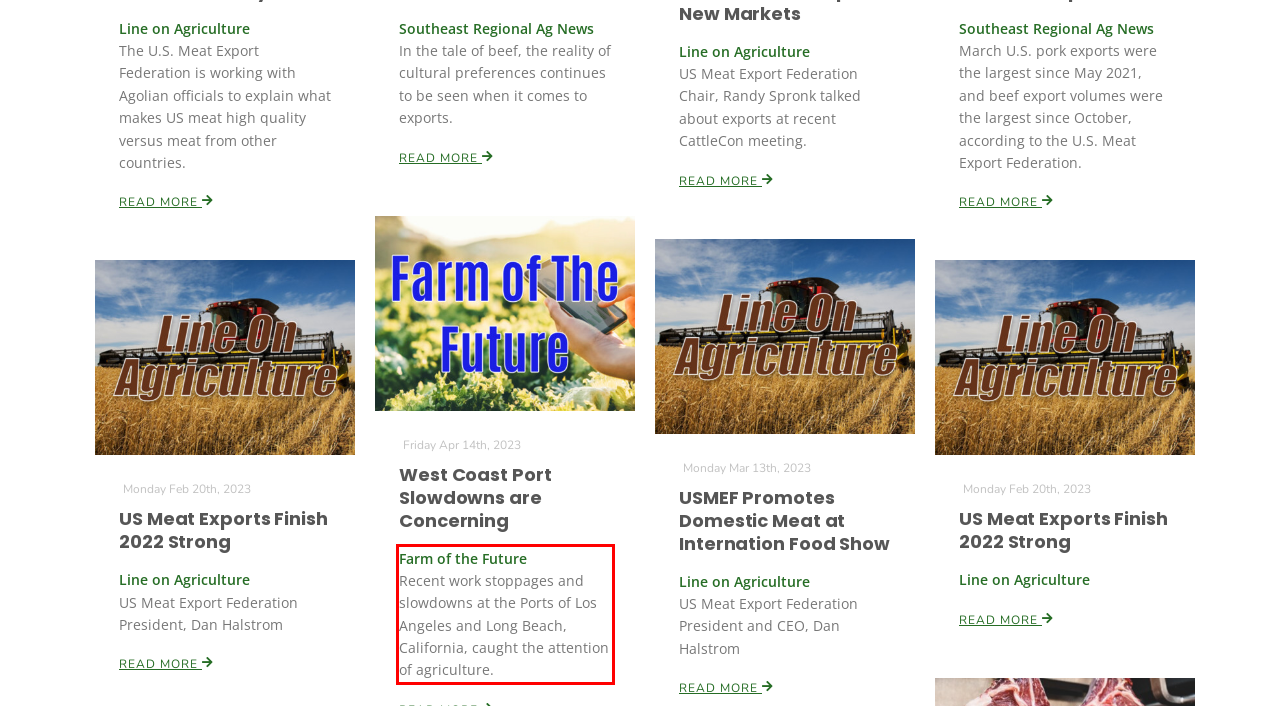Using the provided webpage screenshot, identify and read the text within the red rectangle bounding box.

Farm of the Future Recent work stoppages and slowdowns at the Ports of Los Angeles and Long Beach, California, caught the attention of agriculture.